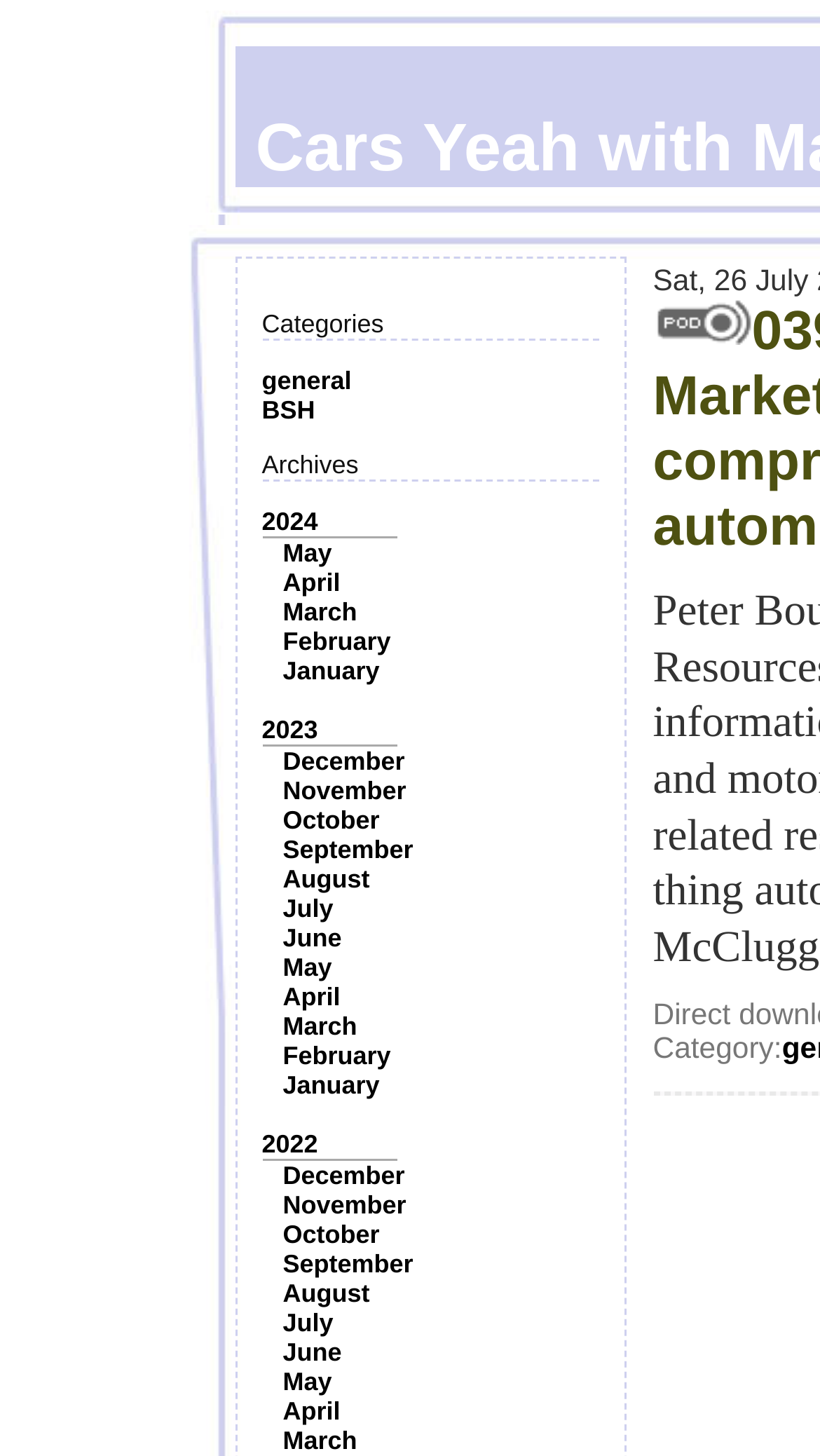How many categories are listed?
Examine the webpage screenshot and provide an in-depth answer to the question.

I counted the number of category labels on the webpage, which are 'Categories' and 'Archives', so there are 2 categories listed.